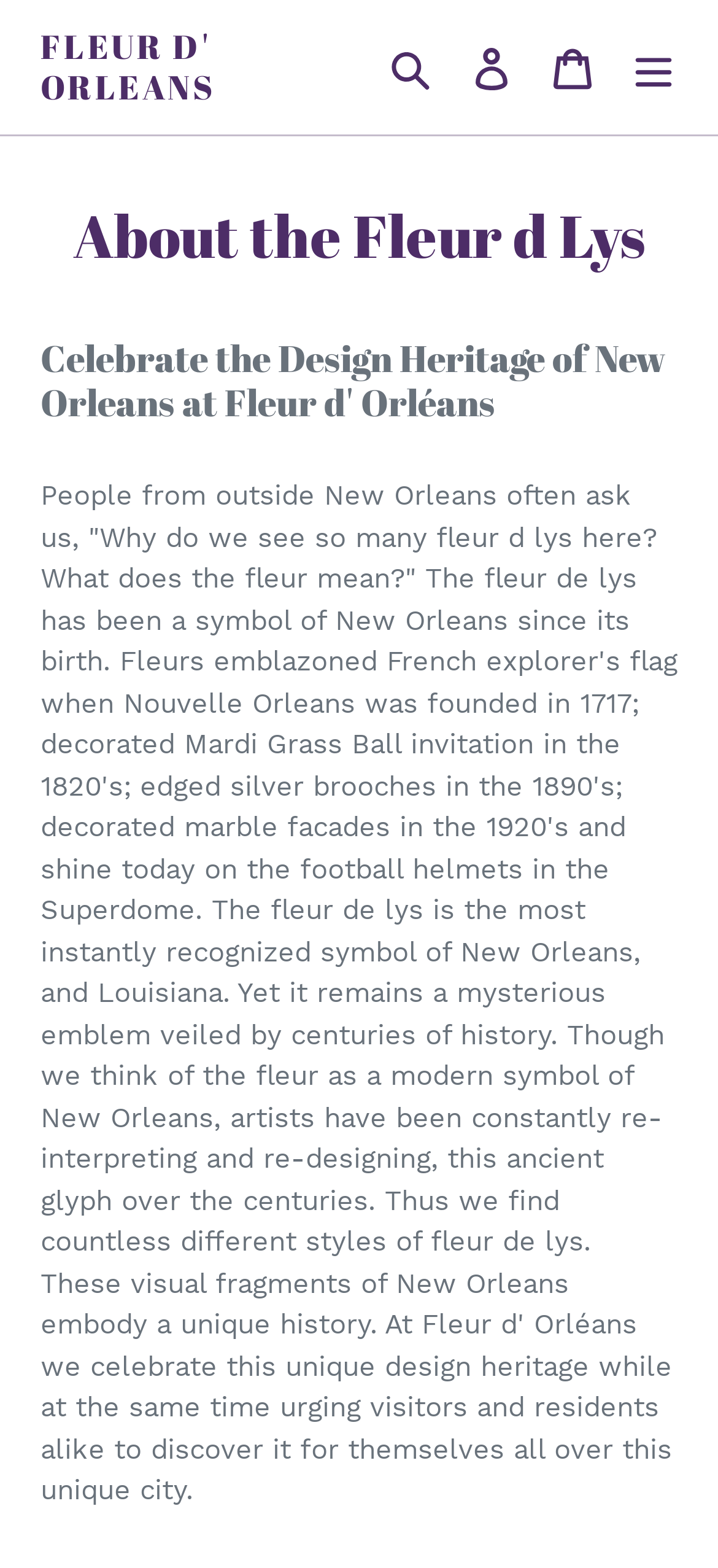What is the name of the stadium mentioned in the webpage?
Using the image as a reference, answer the question in detail.

I determined the answer by reading the StaticText element that describes the history of the fleur de lys, which mentions that the fleur de lys shines today on the football helmets in the Superdome.